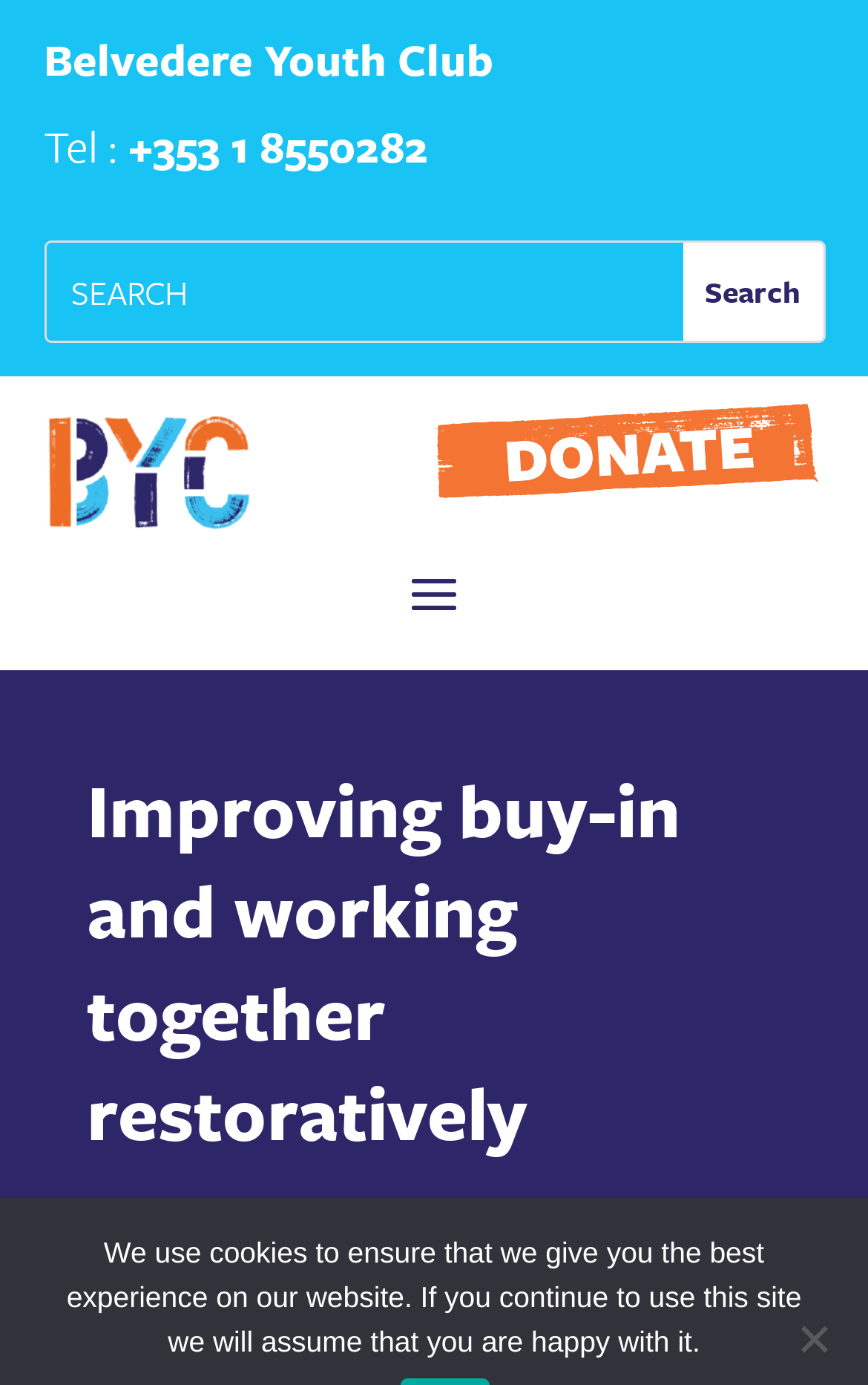Determine the bounding box for the described UI element: "name="s" placeholder="SEARCH"".

[0.053, 0.175, 0.786, 0.247]